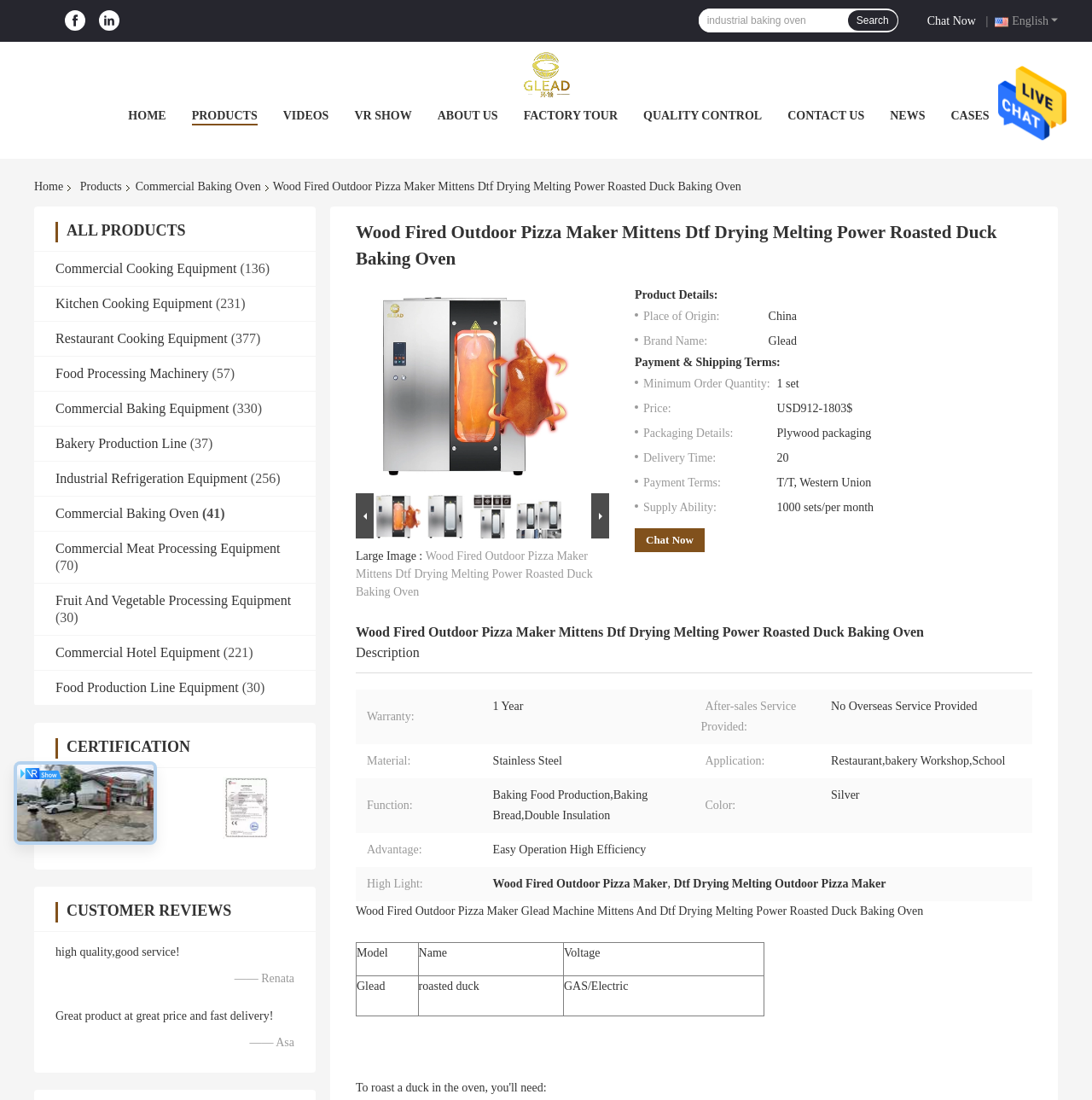Offer a detailed explanation of the webpage layout and contents.

This webpage is about a commercial baking oven product, specifically a wood-fired outdoor pizza maker. At the top right corner, there is a "Send Message" link and an image next to it. Below that, there are social media links to Facebook and LinkedIn. To the right of these links, there is a dropdown menu with language options, currently set to English.

On the left side of the page, there is a navigation menu with links to different sections of the website, including Home, Products, Videos, VR Show, About Us, Factory Tour, Quality Control, Contact Us, News, and Cases.

In the main content area, there is a heading that reads "Wood Fired Outdoor Pizza Maker Mittens Dtf Drying Melting Power Roasted Duck Baking Oven". Below this heading, there are several categories of commercial cooking equipment, including Commercial Baking Oven, Kitchen Cooking Equipment, Restaurant Cooking Equipment, and more. Each category has a link and a number in parentheses, indicating the number of products in that category.

Further down the page, there is a section with customer reviews, including quotes from satisfied customers and their names. Below this section, there is a detailed description of the wood-fired outdoor pizza maker product, including a large image and a list of features.

At the bottom of the page, there are more links to certifications and customer reviews. Overall, the webpage is focused on showcasing the features and benefits of the wood-fired outdoor pizza maker product, as well as providing navigation to other sections of the website.